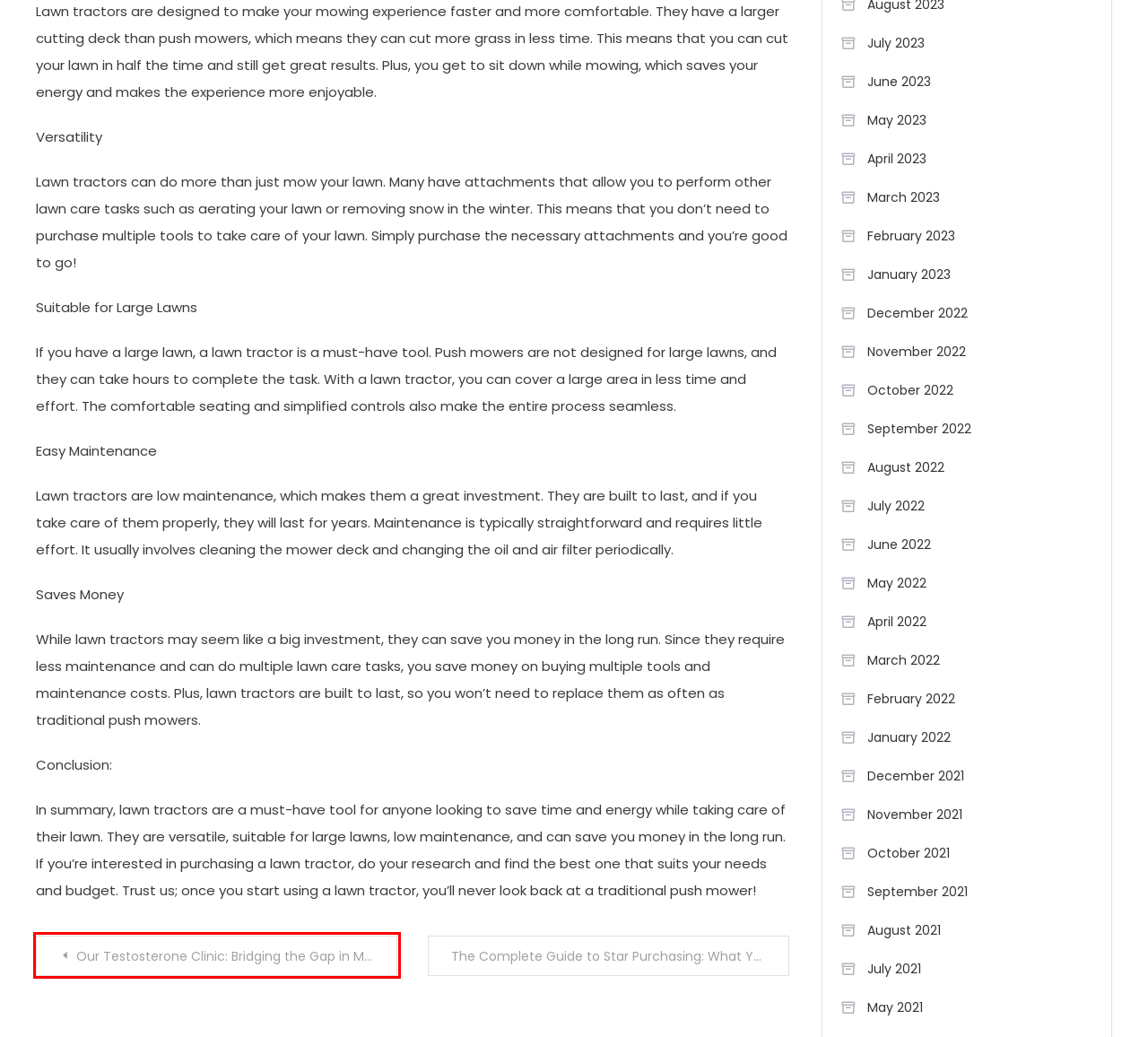Examine the screenshot of a webpage with a red bounding box around an element. Then, select the webpage description that best represents the new page after clicking the highlighted element. Here are the descriptions:
A. Our Testosterone Clinic: Bridging the Gap in Men's Health Management - Uncanny Flats
B. 12 - 2021 - Uncanny Flats
C. 11 - 2022 - Uncanny Flats
D. The Complete Guide to Star Purchasing: What You Need to Know - Uncanny Flats
E. 2 - 2023 - Uncanny Flats
F. 8 - 2022 - Uncanny Flats
G. 5 - 2023 - Uncanny Flats
H. 11 - 2021 - Uncanny Flats

A